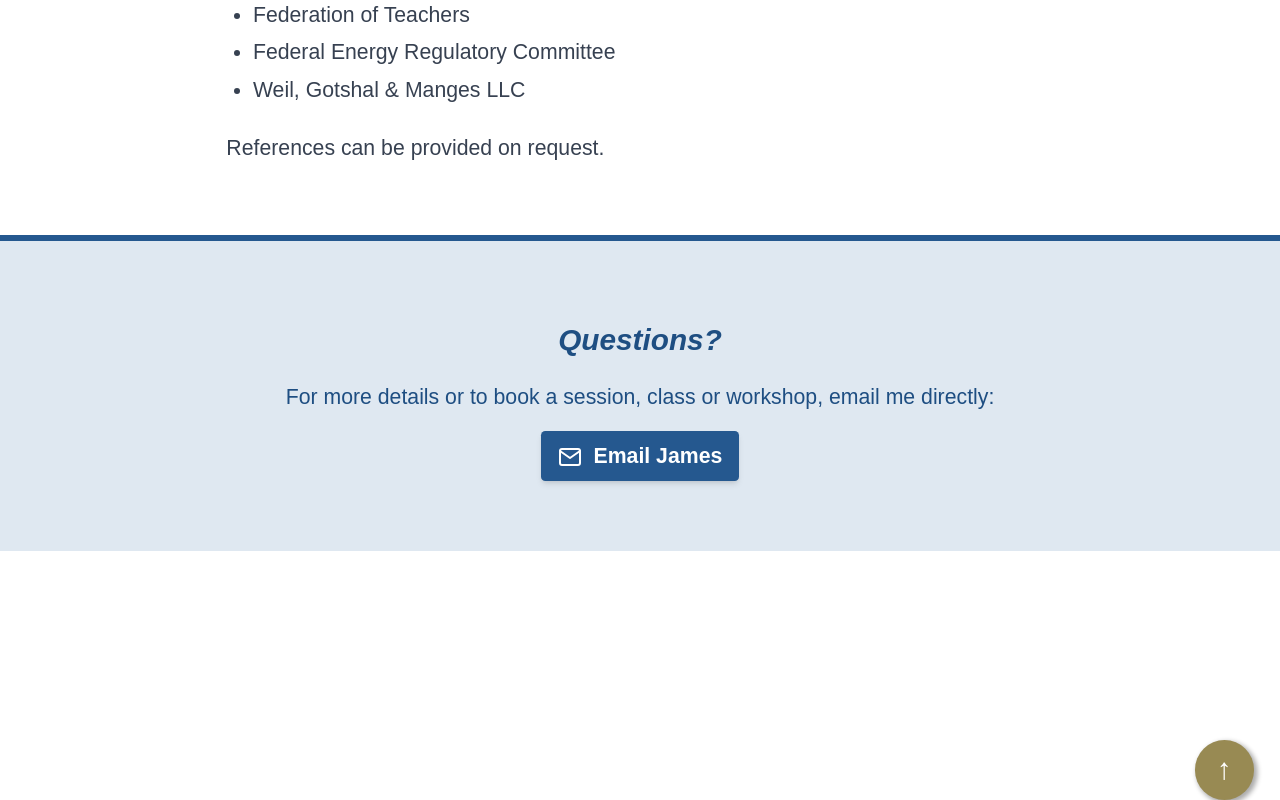Please locate the UI element described by "↑" and provide its bounding box coordinates.

[0.934, 0.925, 0.98, 0.999]